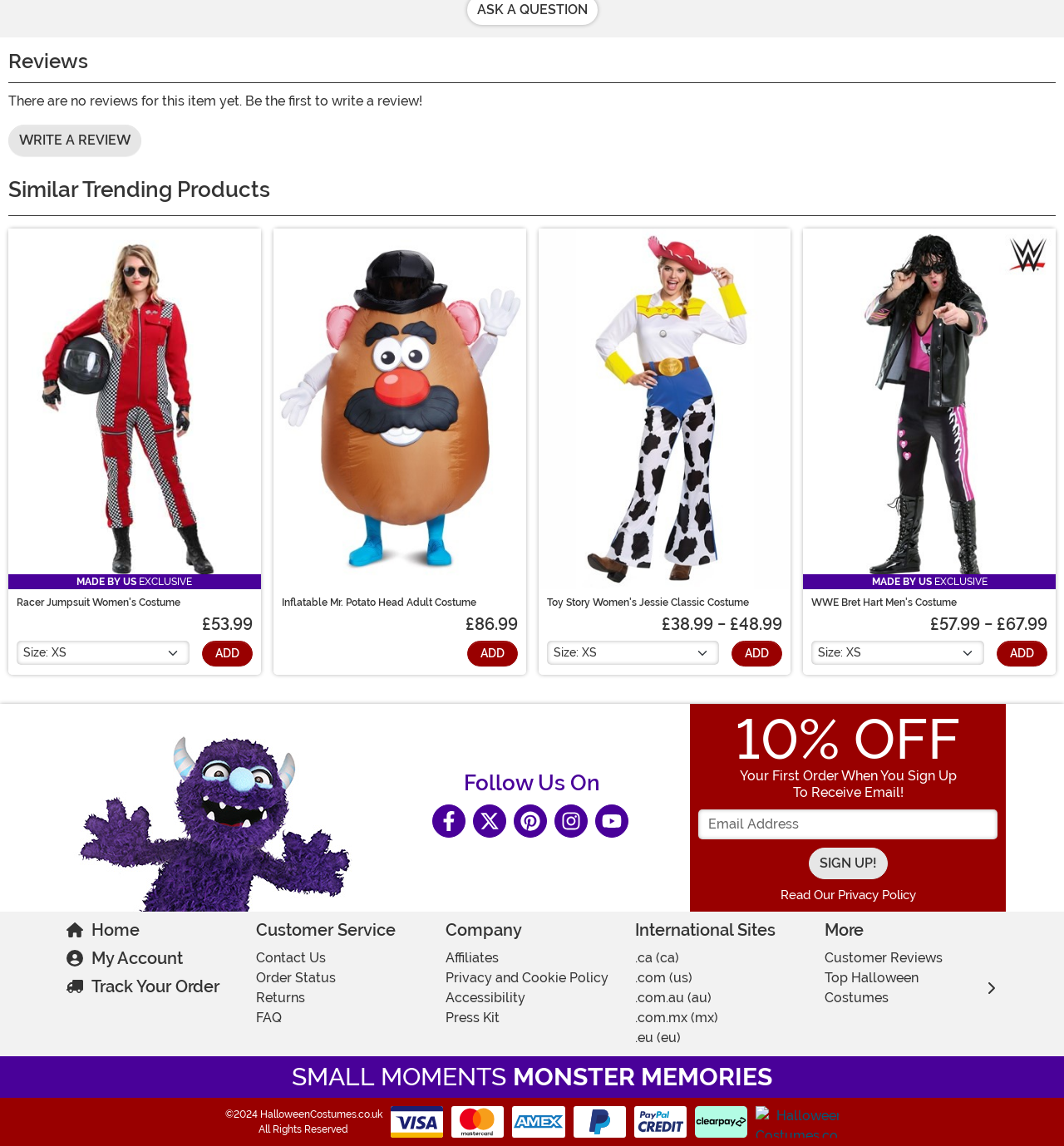Review the image closely and give a comprehensive answer to the question: What is the discount offered for the first order?

I found the discount offered for the first order by looking at the StaticText elements with the text '10%' and '% OFF' which are located near the 'Sign Up!' button. This indicates that there is a 10% discount for the first order when you sign up.